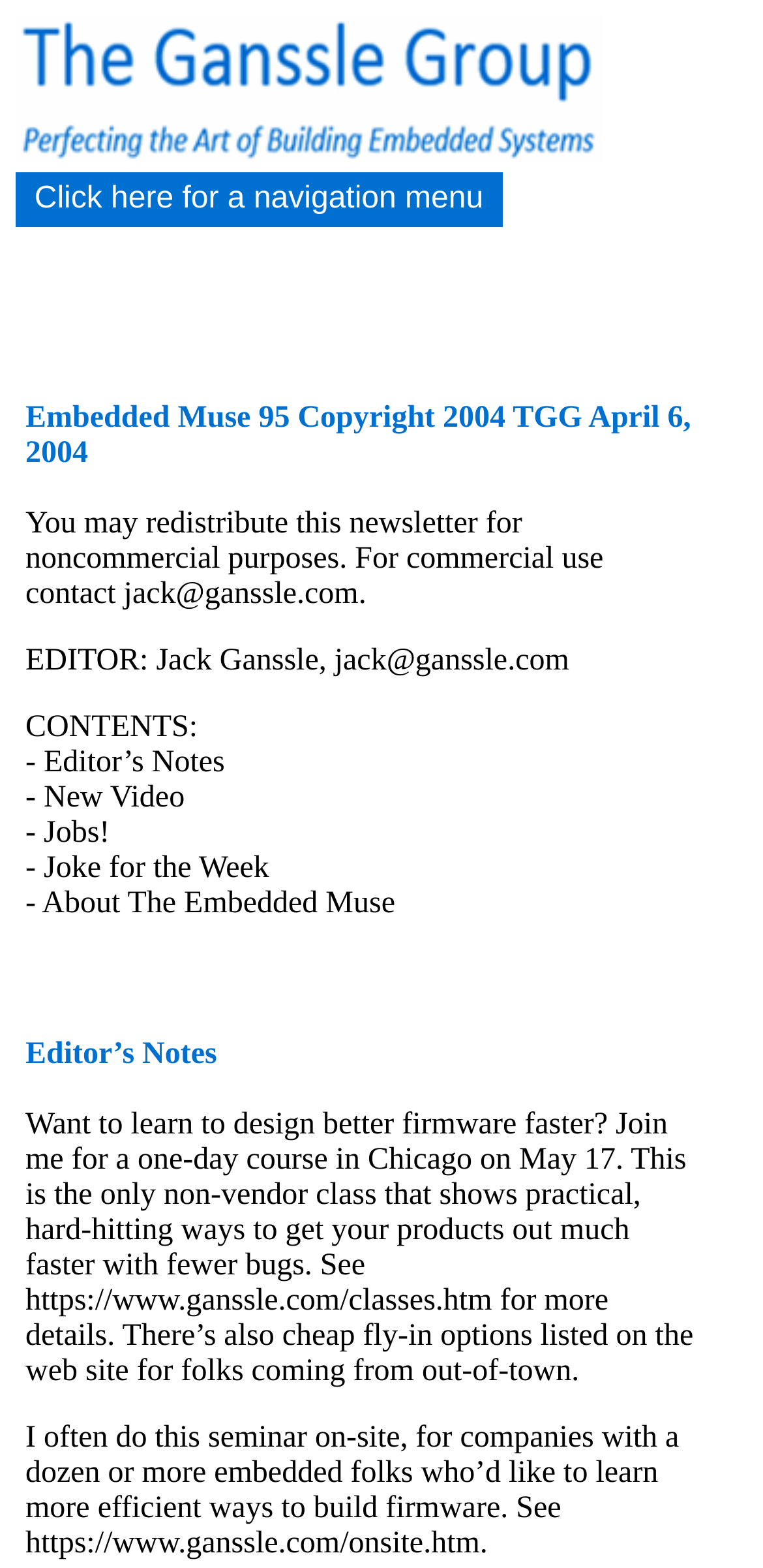Illustrate the webpage thoroughly, mentioning all important details.

The webpage is titled "The Embedded Muse 95 - New Video" and features a logo of "The Ganssle Group" at the top left corner, which is a clickable link. Below the logo, there is a navigation menu link. 

The main content of the webpage is divided into two columns. The left column is narrower and contains a series of links or headings, including "Editor's Notes", "New Video", "Jobs!", "Joke for the Week", and "About The Embedded Muse". 

The right column is wider and contains the main articles or content. At the top, there is a heading that reads "Embedded Muse 95 Copyright 2004 TGG April 6, 2004". Below this heading, there is a paragraph of text that explains the copyright and redistribution terms of the newsletter. 

Further down, there is a section titled "Editor's Notes" which contains two paragraphs of text. The first paragraph promotes a one-day course in Chicago on May 17, with a link to the course details. The second paragraph discusses the option of hosting the seminar on-site for companies with a dozen or more embedded developers.